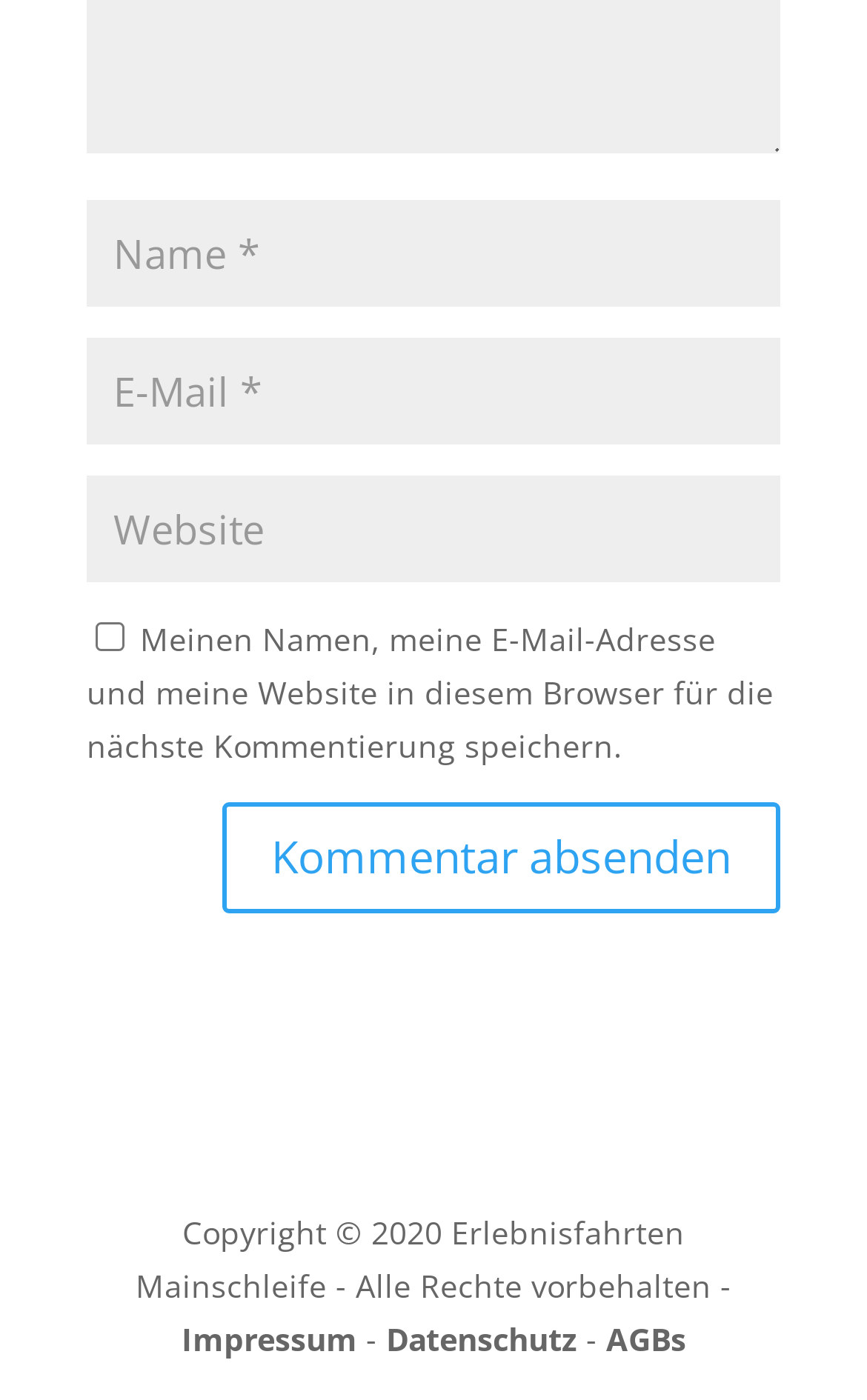Please find the bounding box coordinates of the element that you should click to achieve the following instruction: "Save your information for next comment". The coordinates should be presented as four float numbers between 0 and 1: [left, top, right, bottom].

[0.11, 0.444, 0.144, 0.465]